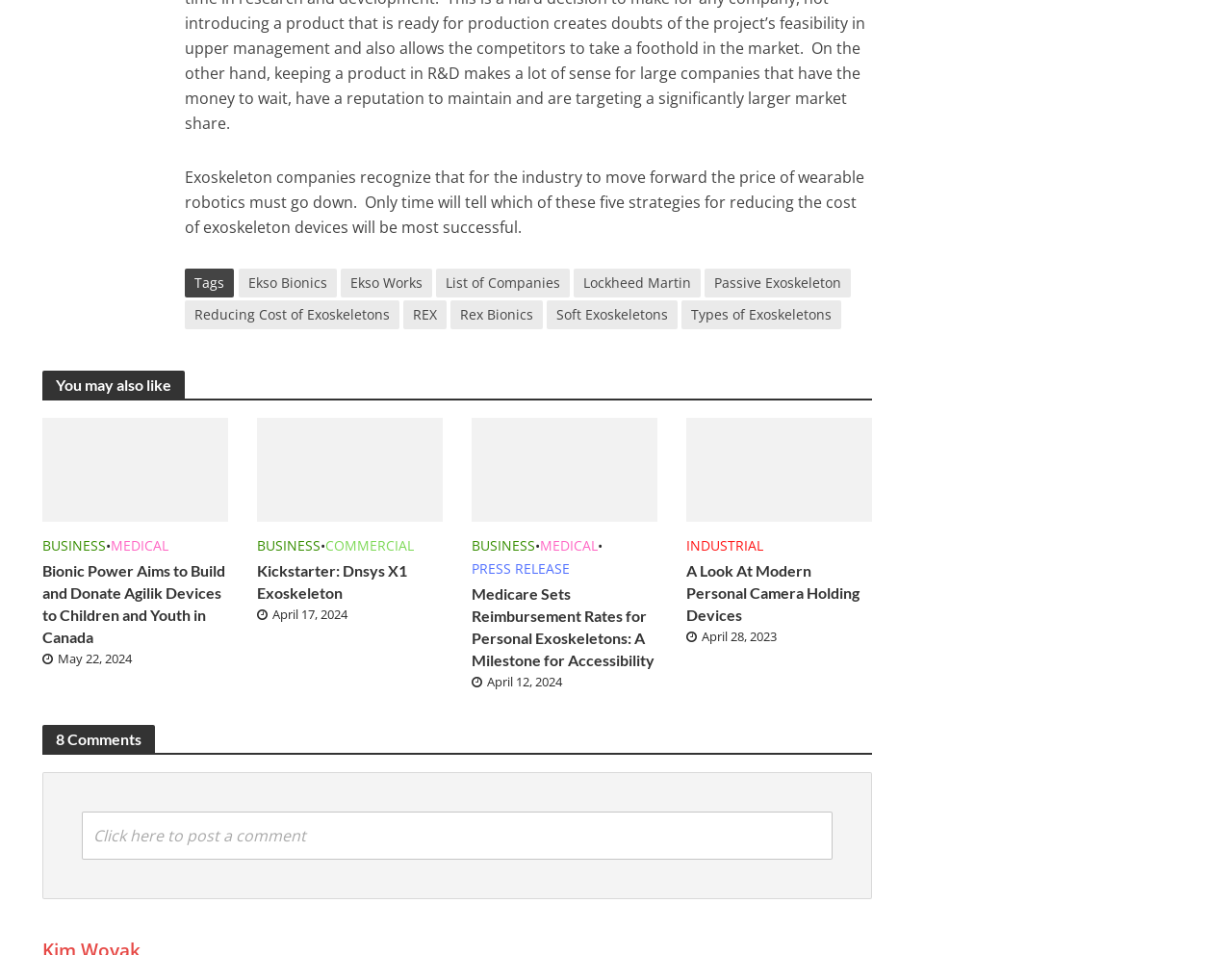What is the main topic of this webpage?
Please provide a single word or phrase as your answer based on the image.

Exoskeletons